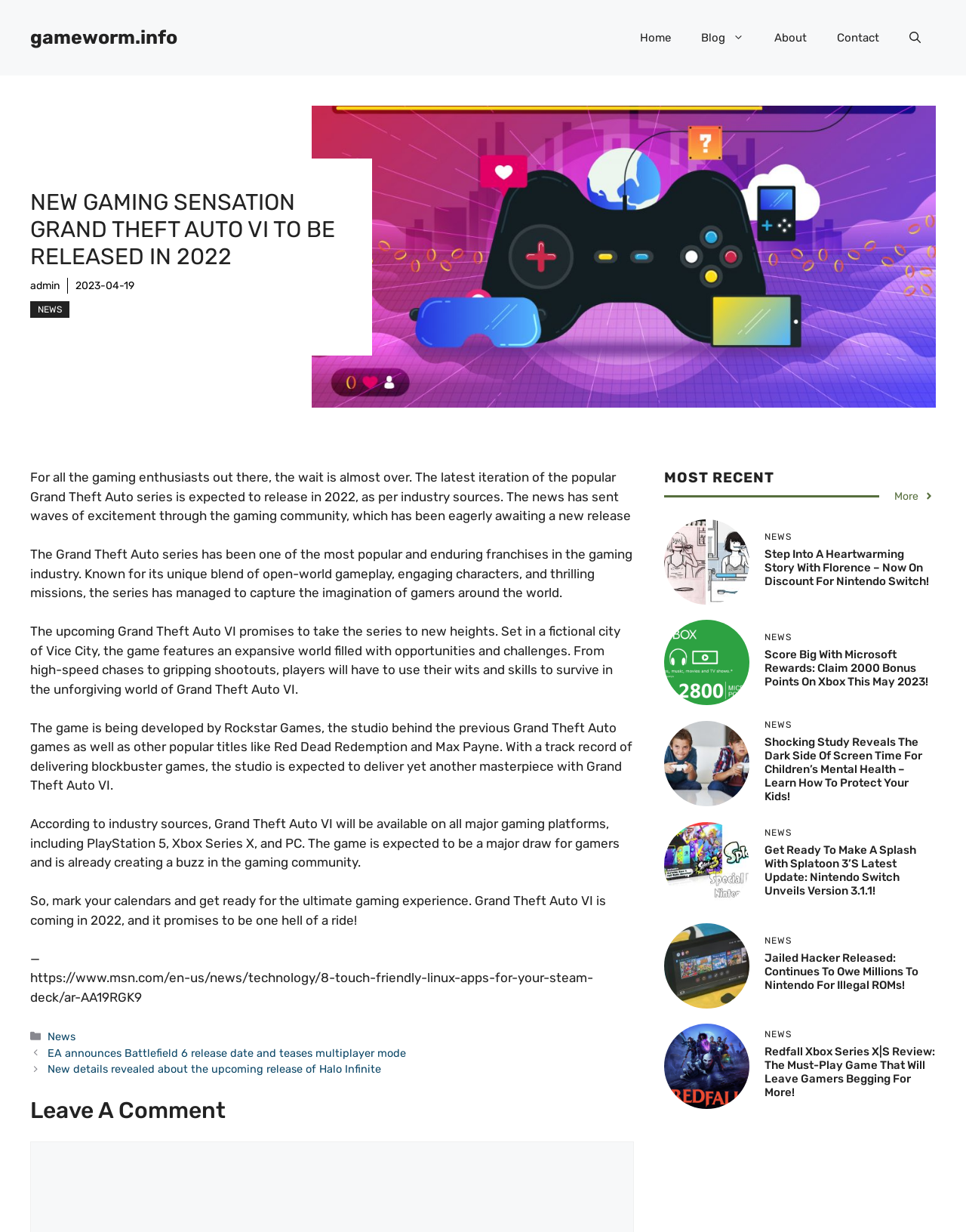Find and provide the bounding box coordinates for the UI element described with: "aria-label="Open search"".

[0.926, 0.012, 0.969, 0.049]